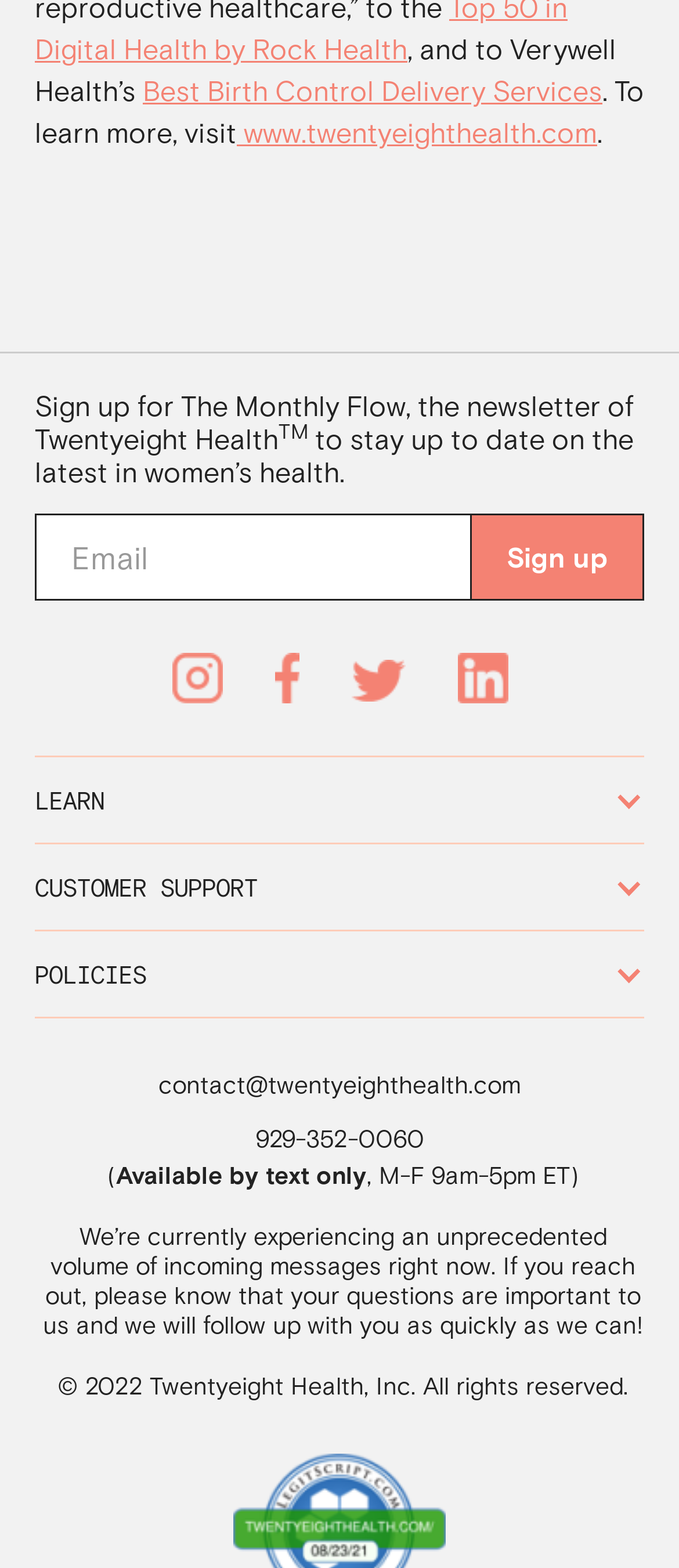Identify the bounding box coordinates of the clickable region to carry out the given instruction: "Visit Twentyeight Health website".

[0.349, 0.074, 0.879, 0.095]